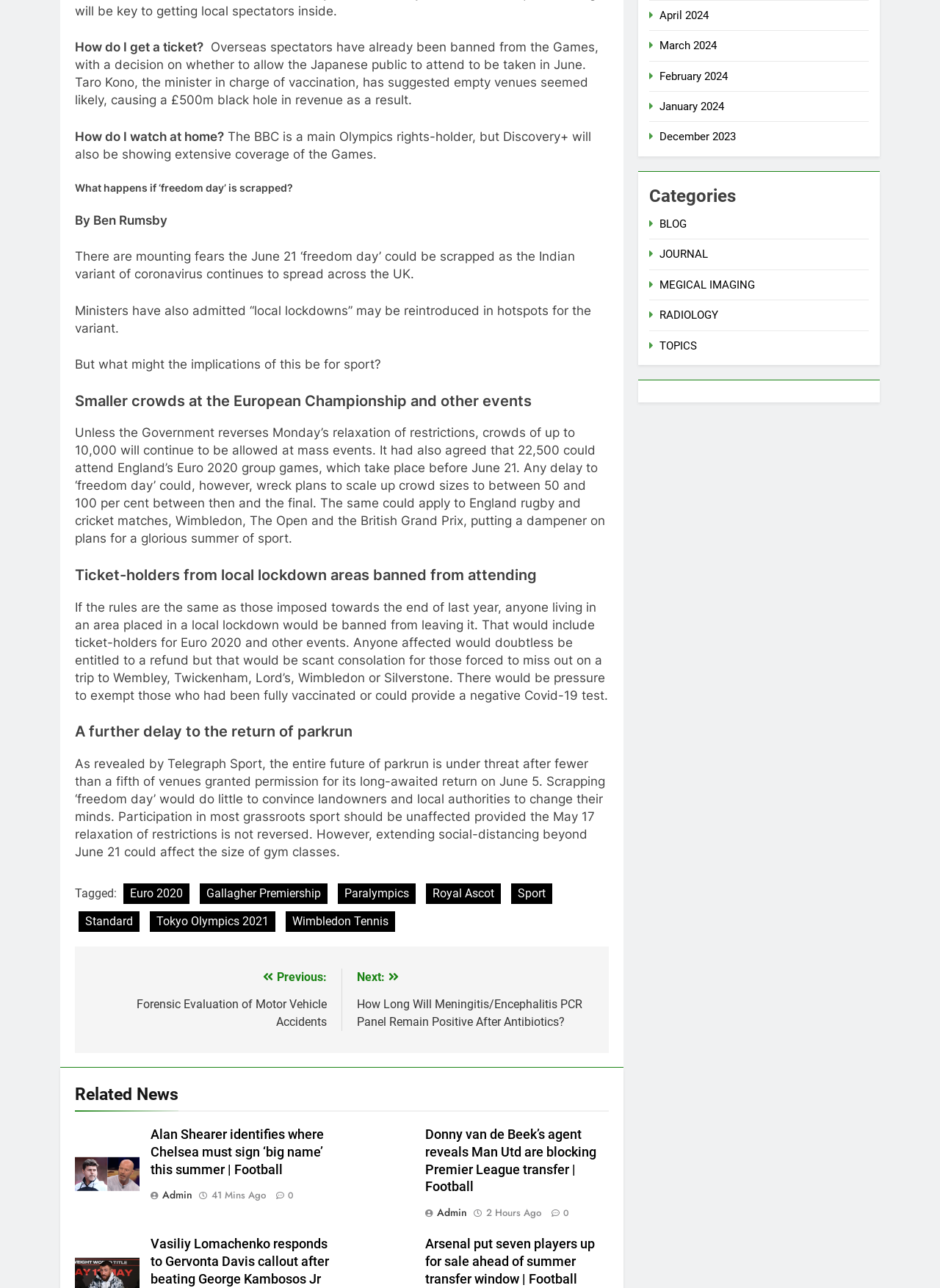Determine the bounding box coordinates for the clickable element to execute this instruction: "Navigate to the next post". Provide the coordinates as four float numbers between 0 and 1, i.e., [left, top, right, bottom].

[0.379, 0.752, 0.632, 0.799]